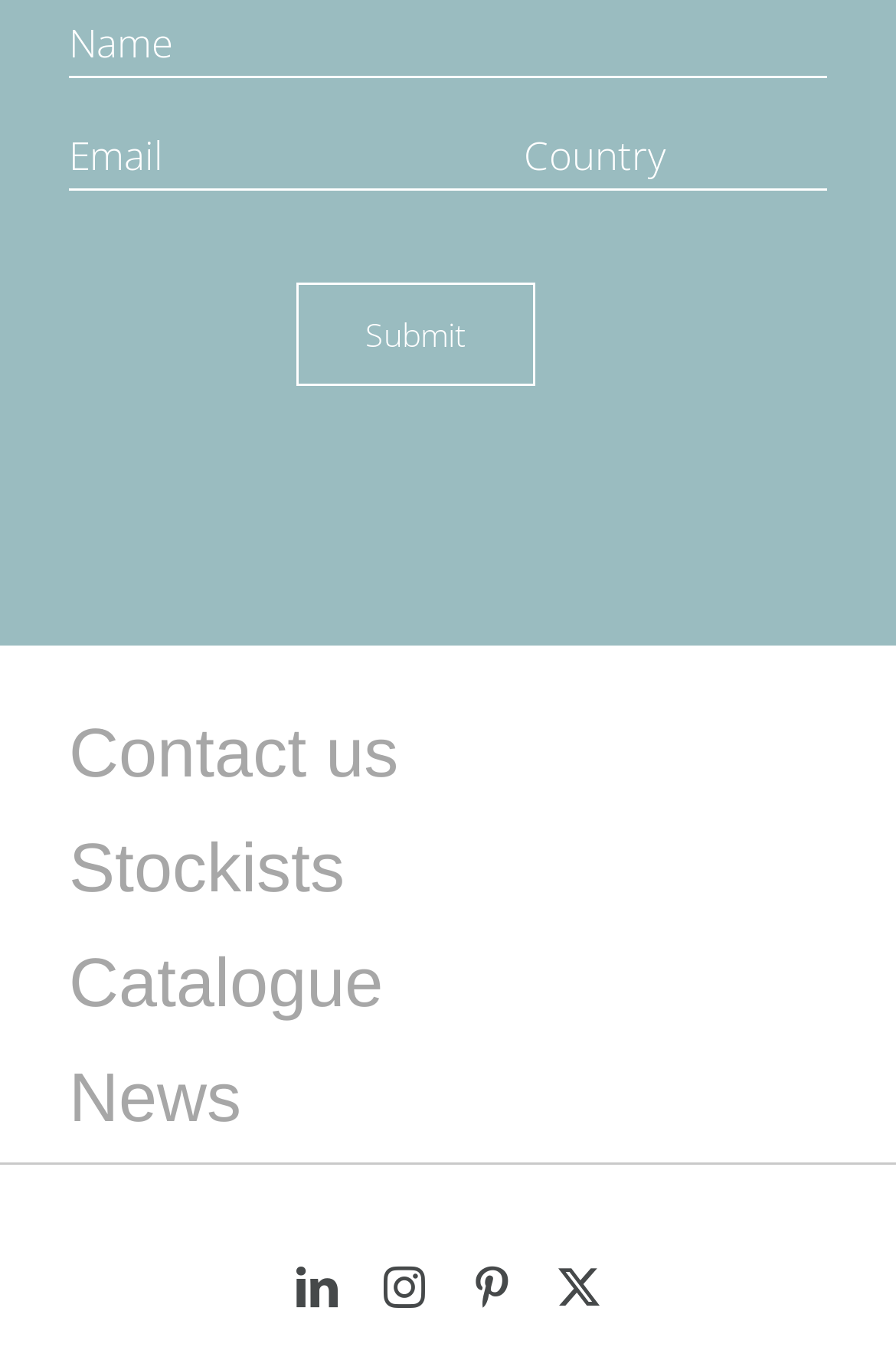Can you find the bounding box coordinates for the element to click on to achieve the instruction: "Submit the form"?

[0.331, 0.207, 0.597, 0.283]